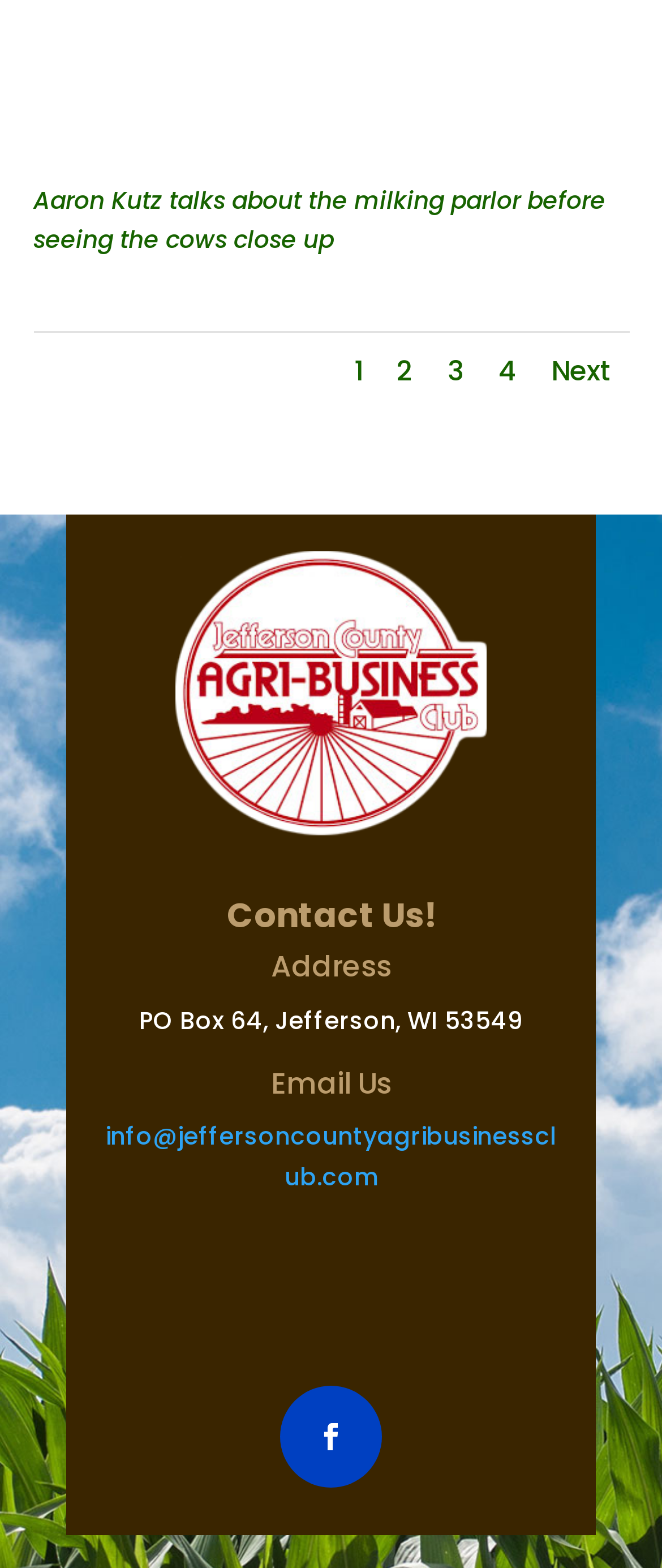Given the content of the image, can you provide a detailed answer to the question?
What is the address of the Agribusiness Club?

The address of the Agribusiness Club is obtained from the StaticText element 'PO Box 64, Jefferson, WI 53549' which is a child element of the heading 'Address'.